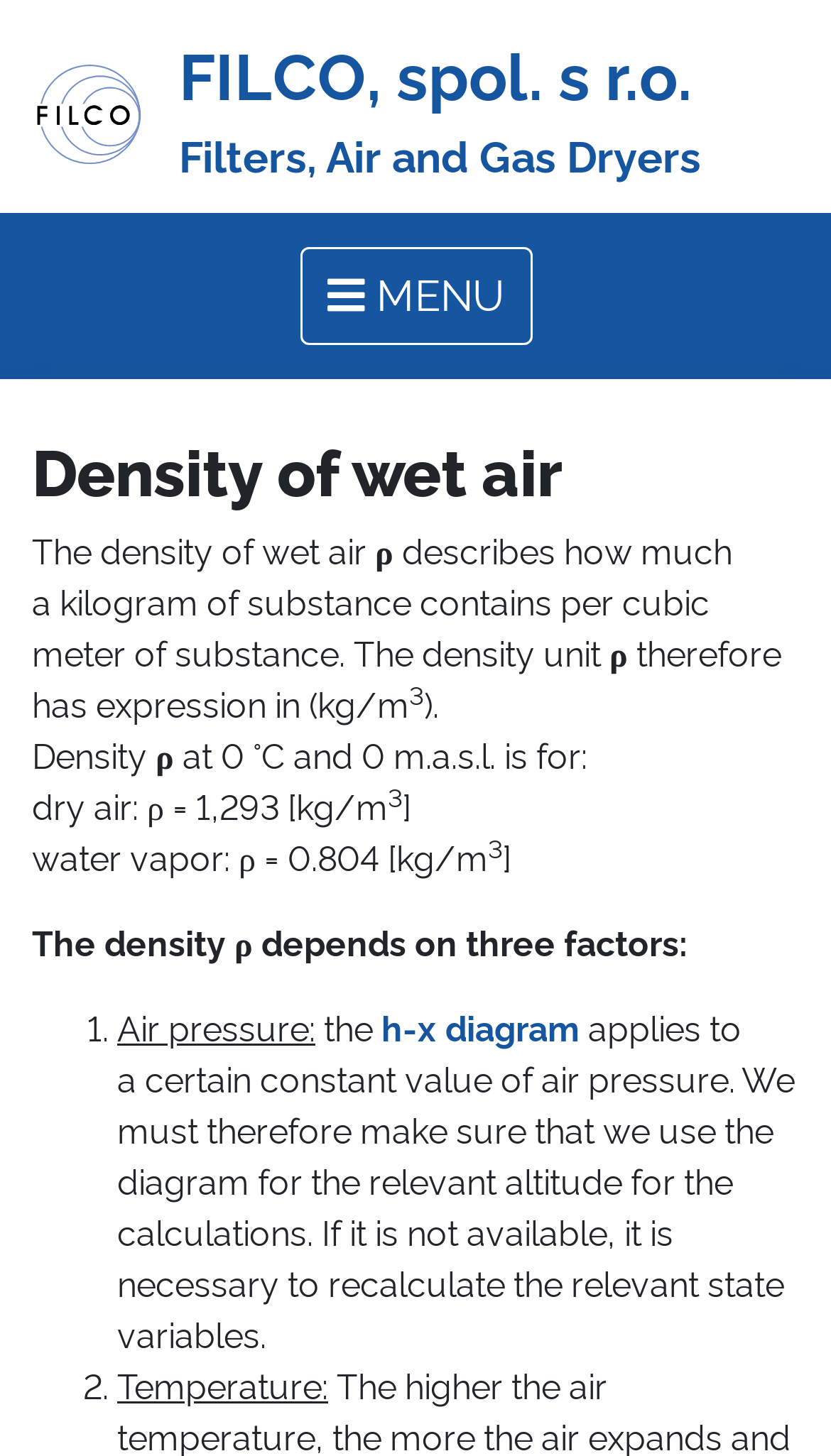What is the purpose of the h-x diagram?
Please answer the question as detailed as possible.

The text mentions that the h-x diagram applies to a certain constant value of air pressure, and that we must make sure to use the diagram for the relevant altitude for the calculations. This implies that the purpose of the h-x diagram is to provide a reference for air pressure values.